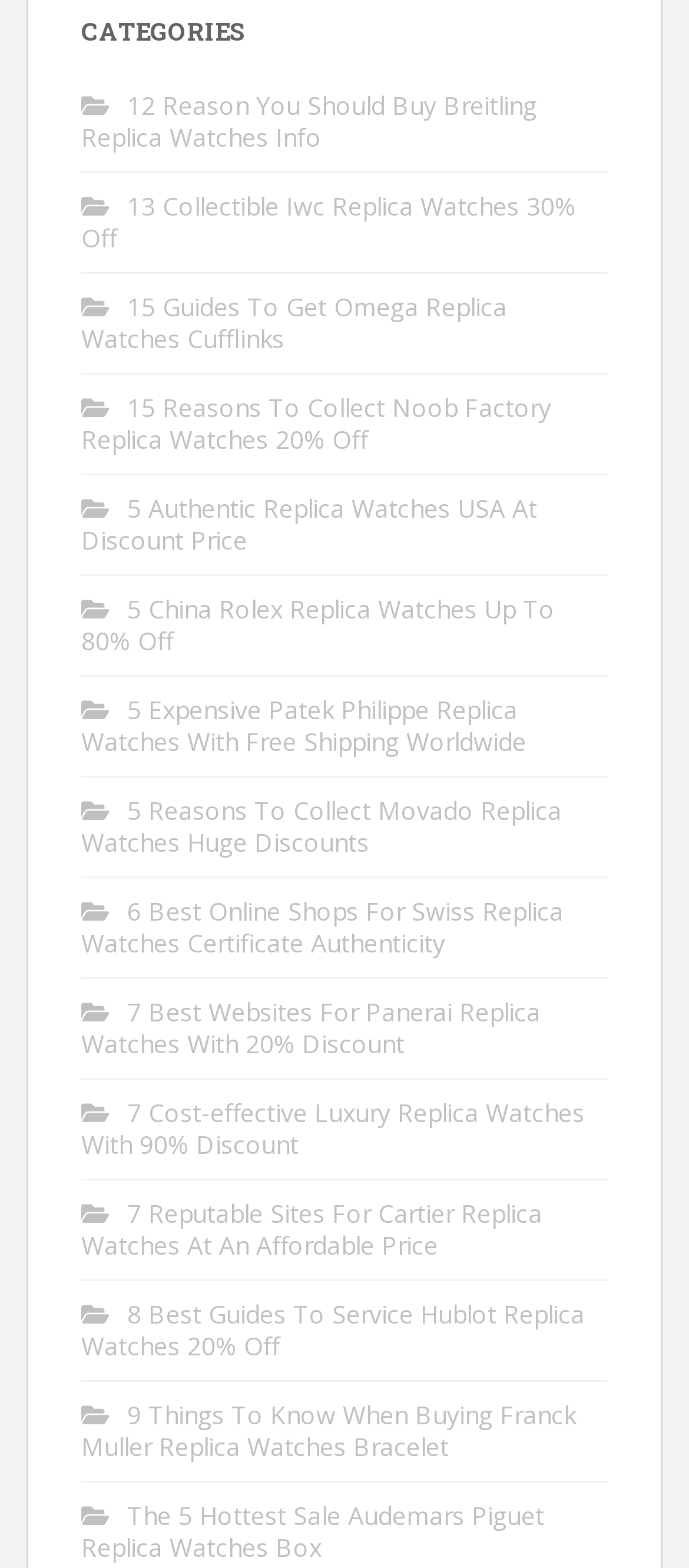Please give a one-word or short phrase response to the following question: 
What is the first link on the webpage?

12 Reason You Should Buy Breitling Replica Watches Info